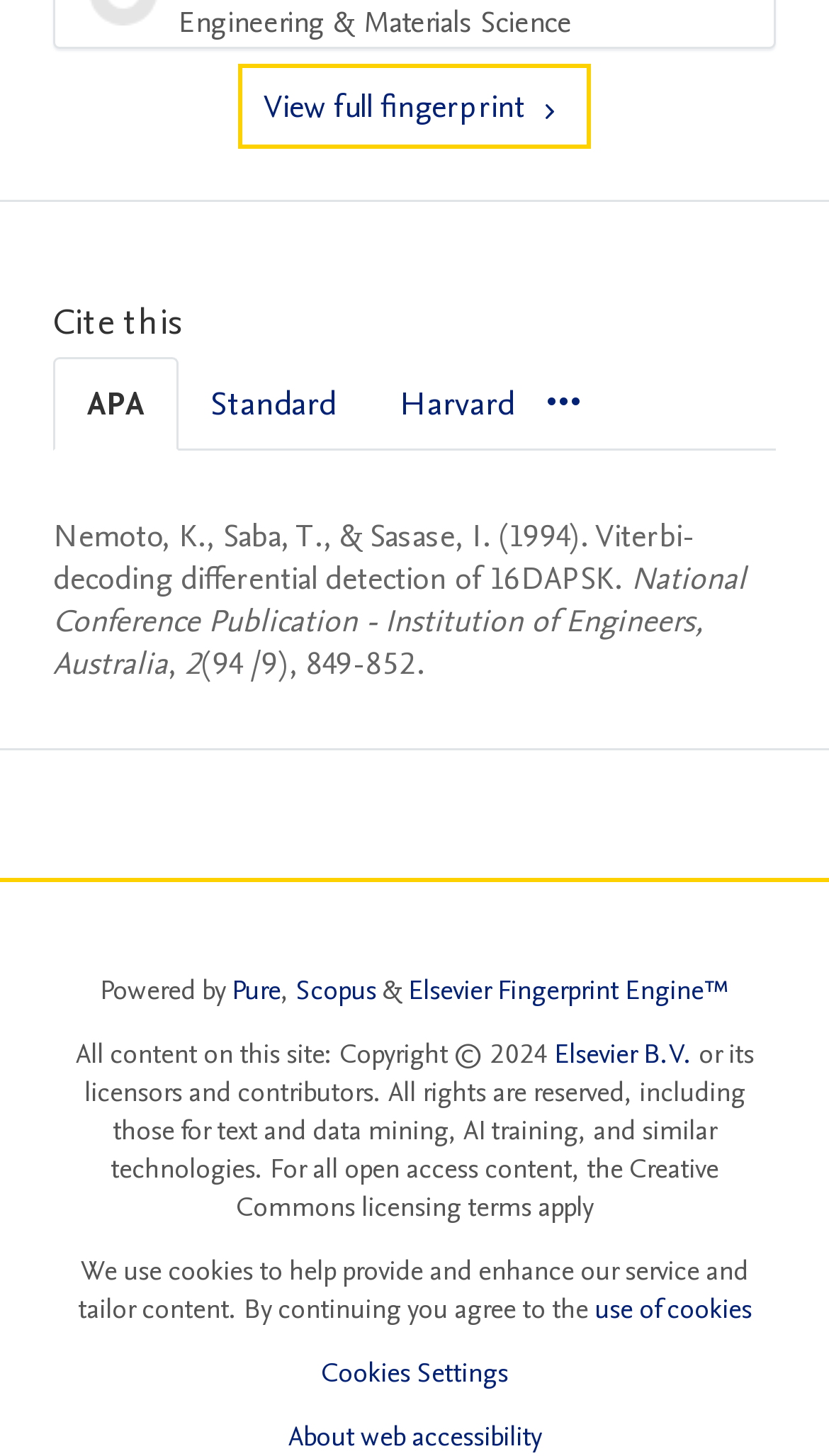Identify the bounding box coordinates of the element that should be clicked to fulfill this task: "Learn about web accessibility". The coordinates should be provided as four float numbers between 0 and 1, i.e., [left, top, right, bottom].

[0.347, 0.973, 0.653, 1.0]